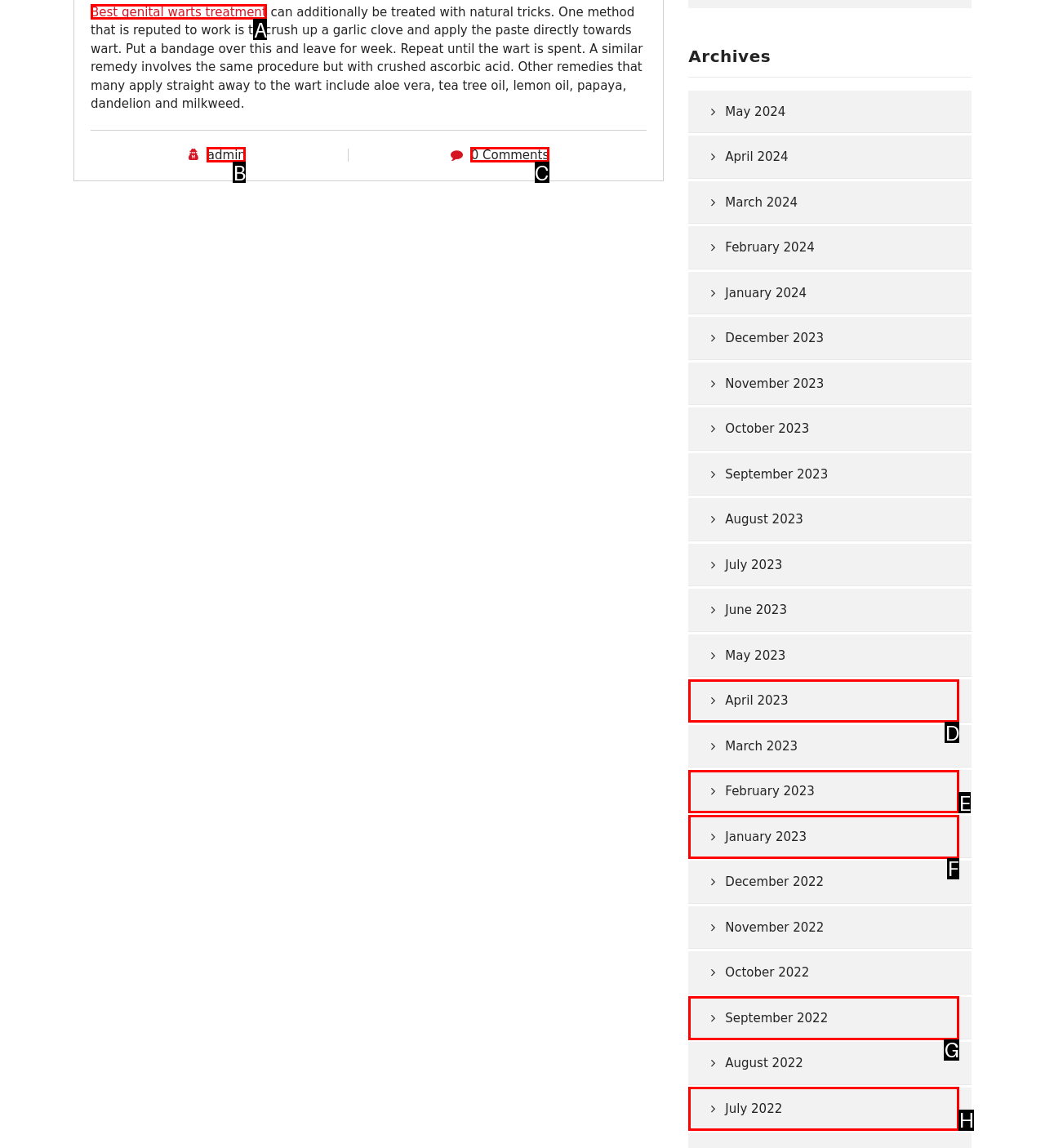Based on the given description: admin, identify the correct option and provide the corresponding letter from the given choices directly.

B